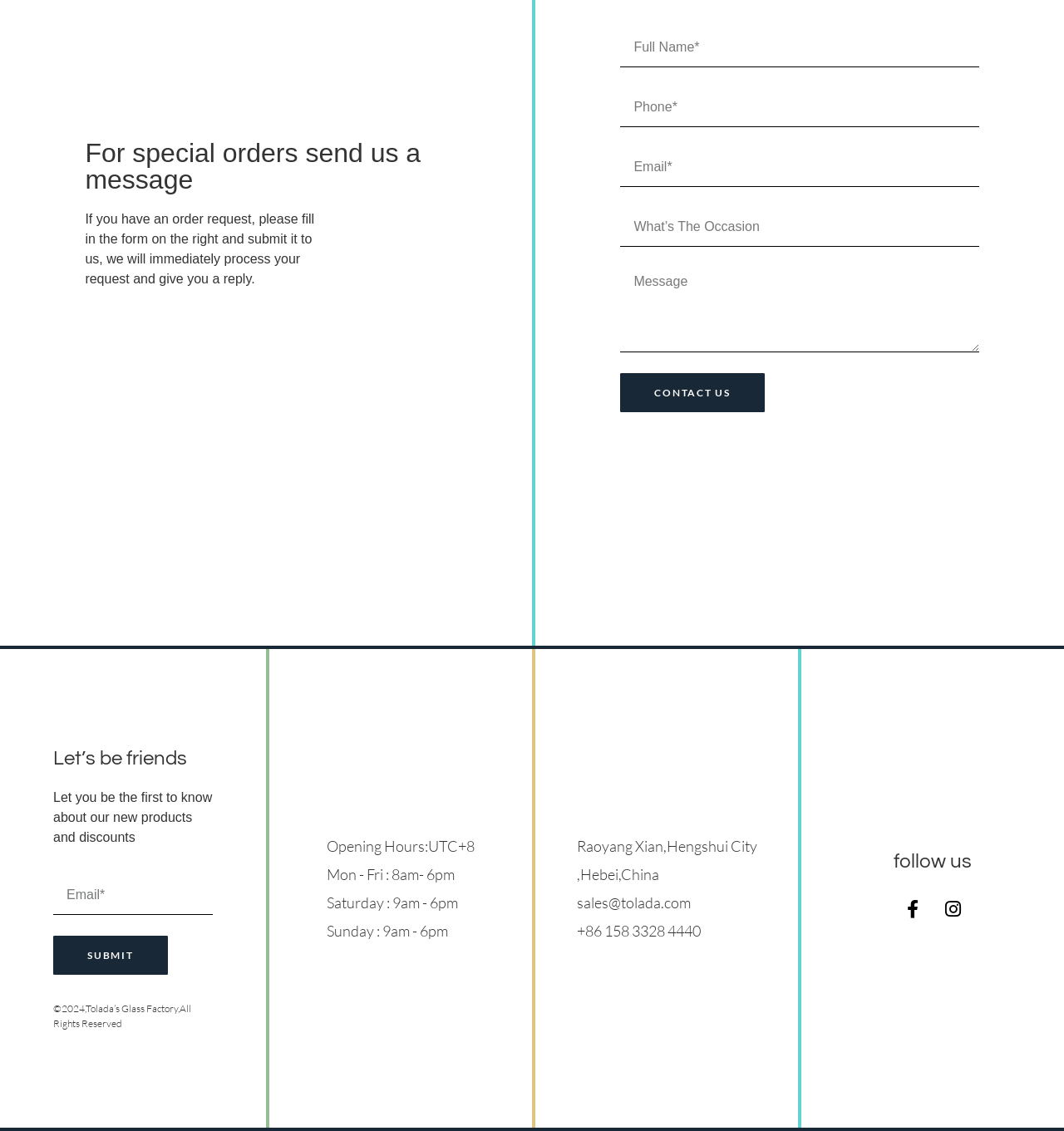What is the company's location?
Could you give a comprehensive explanation in response to this question?

The company's location is provided at the bottom of the webpage. It is located in Raoyang Xian, Hengshui City, Hebei, China. This information can be useful for customers who want to visit the company's physical location or need to know its geographical location.